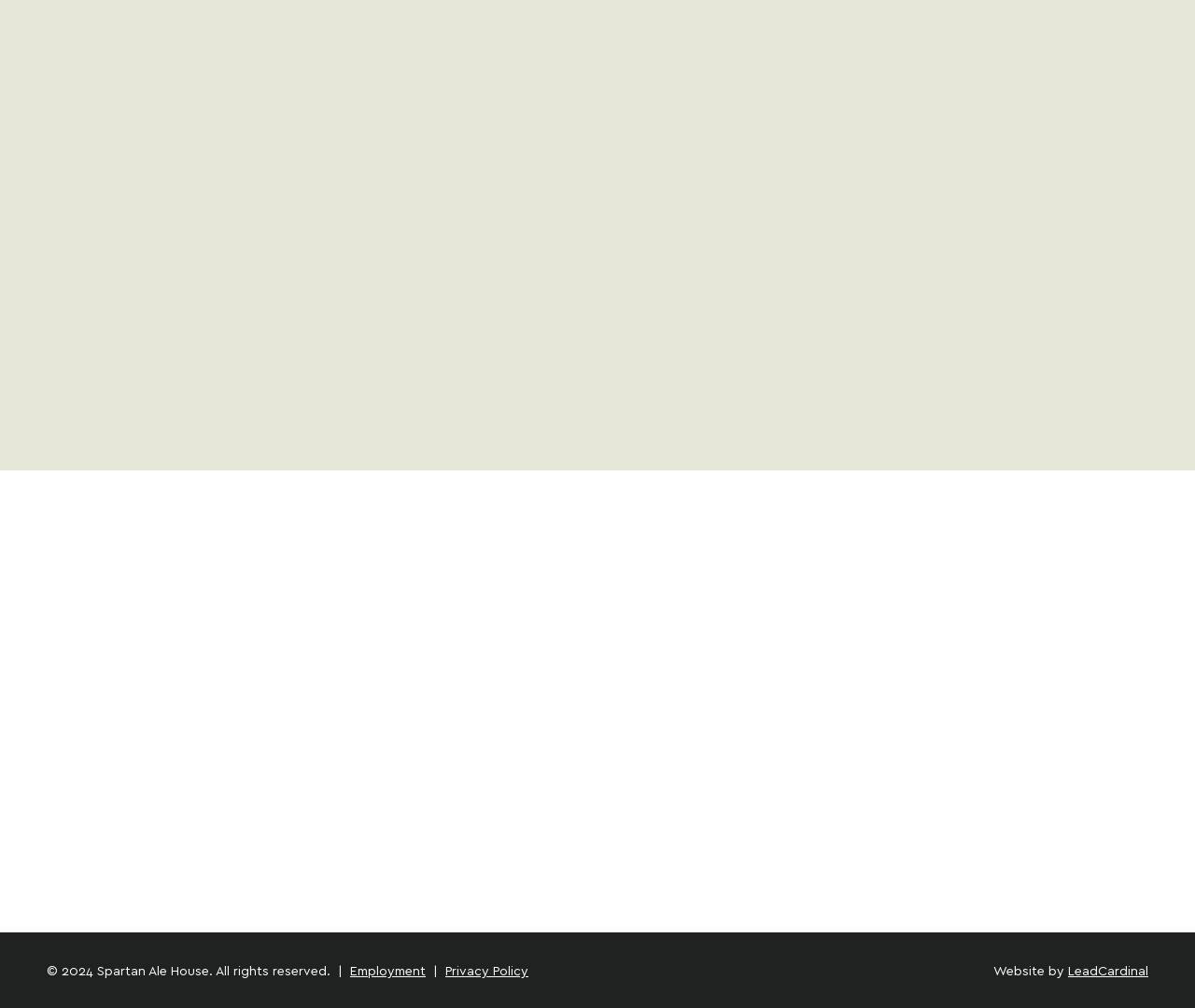Predict the bounding box coordinates for the UI element described as: "Privacy Policy". The coordinates should be four float numbers between 0 and 1, presented as [left, top, right, bottom].

[0.373, 0.955, 0.442, 0.971]